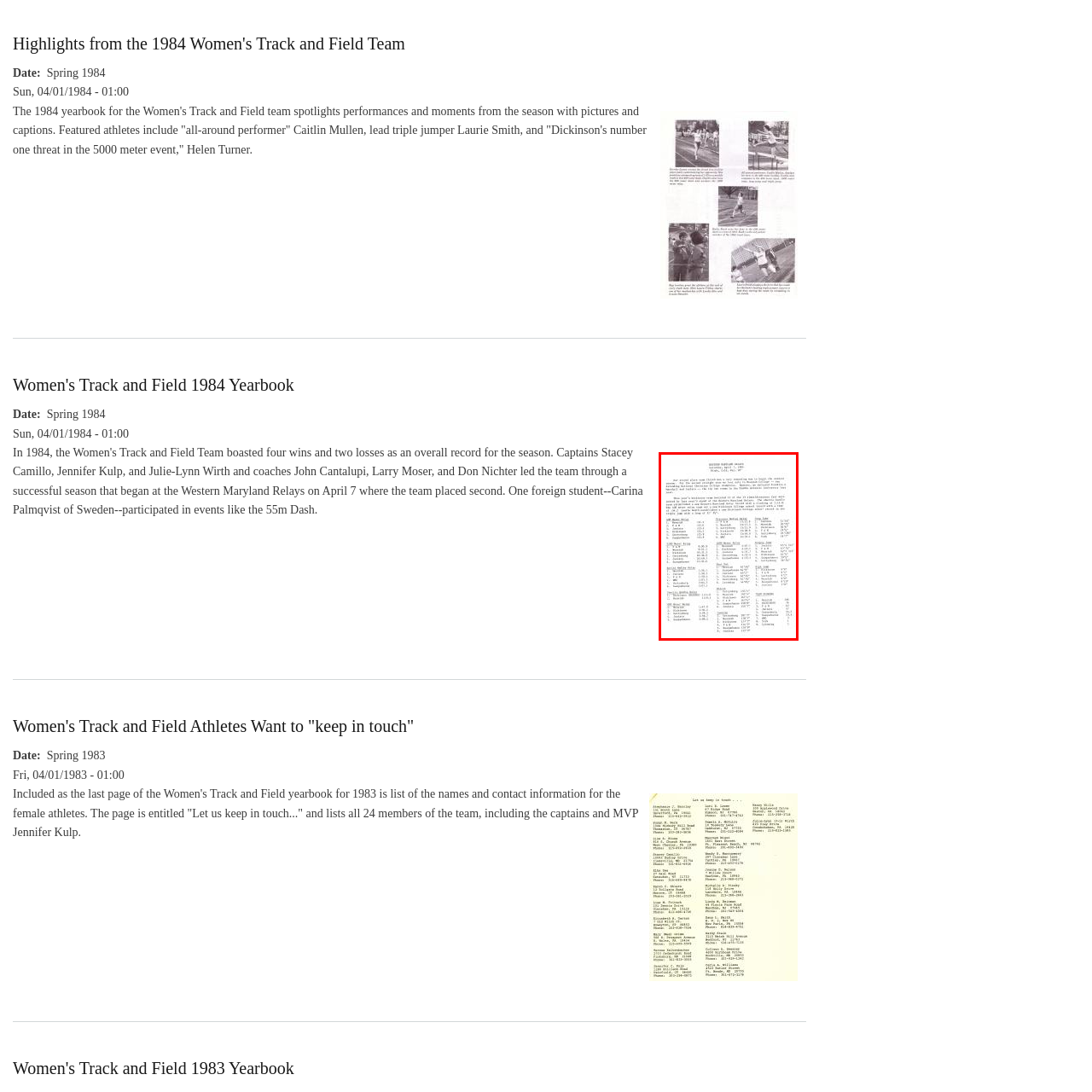Please review the image enclosed by the red bounding box and give a detailed answer to the following question, utilizing the information from the visual: What is the primary focus of the yearbook?

The caption states that the yearbook highlights performances and moments from the spring season of 1984, specifically mentioning track events and providing performance data for each athlete.